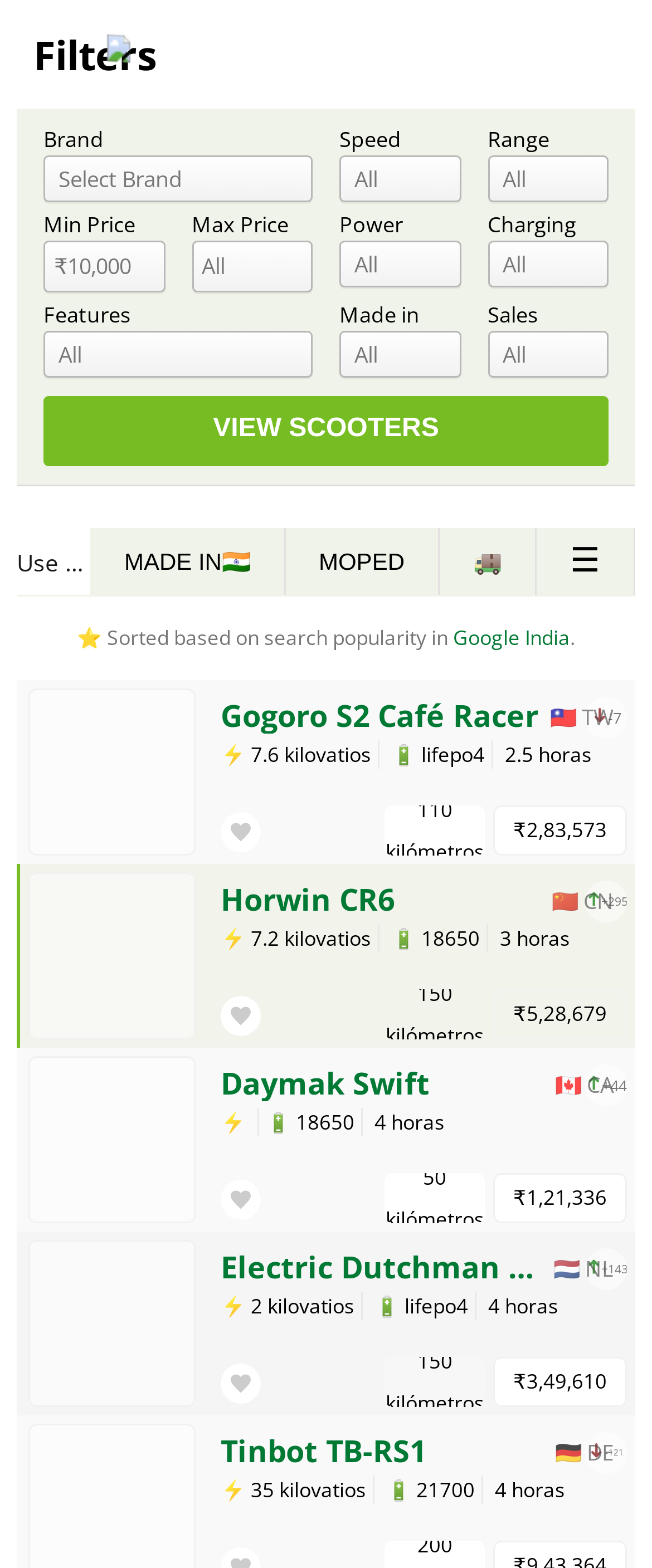Locate and provide the bounding box coordinates for the HTML element that matches this description: "alt="Contact Frontroom"".

None